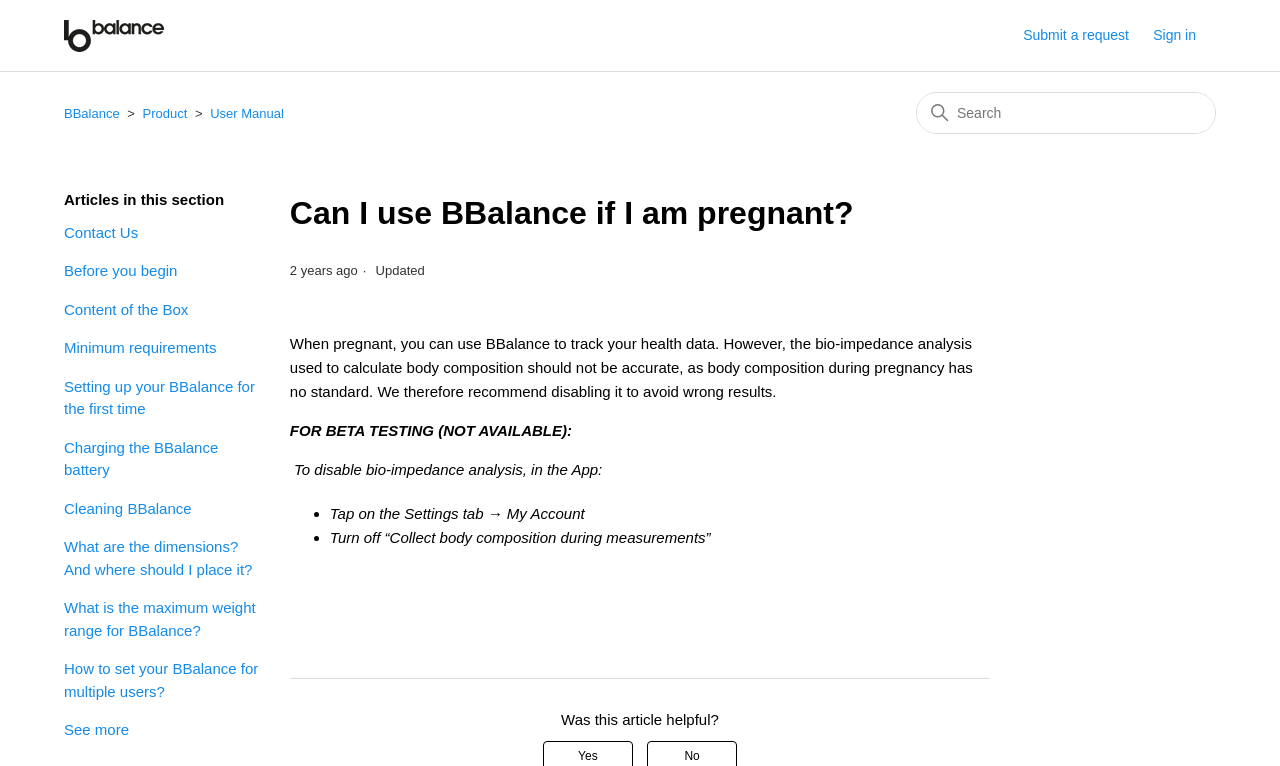Locate the bounding box coordinates of the clickable element to fulfill the following instruction: "Submit a request". Provide the coordinates as four float numbers between 0 and 1 in the format [left, top, right, bottom].

[0.799, 0.033, 0.898, 0.06]